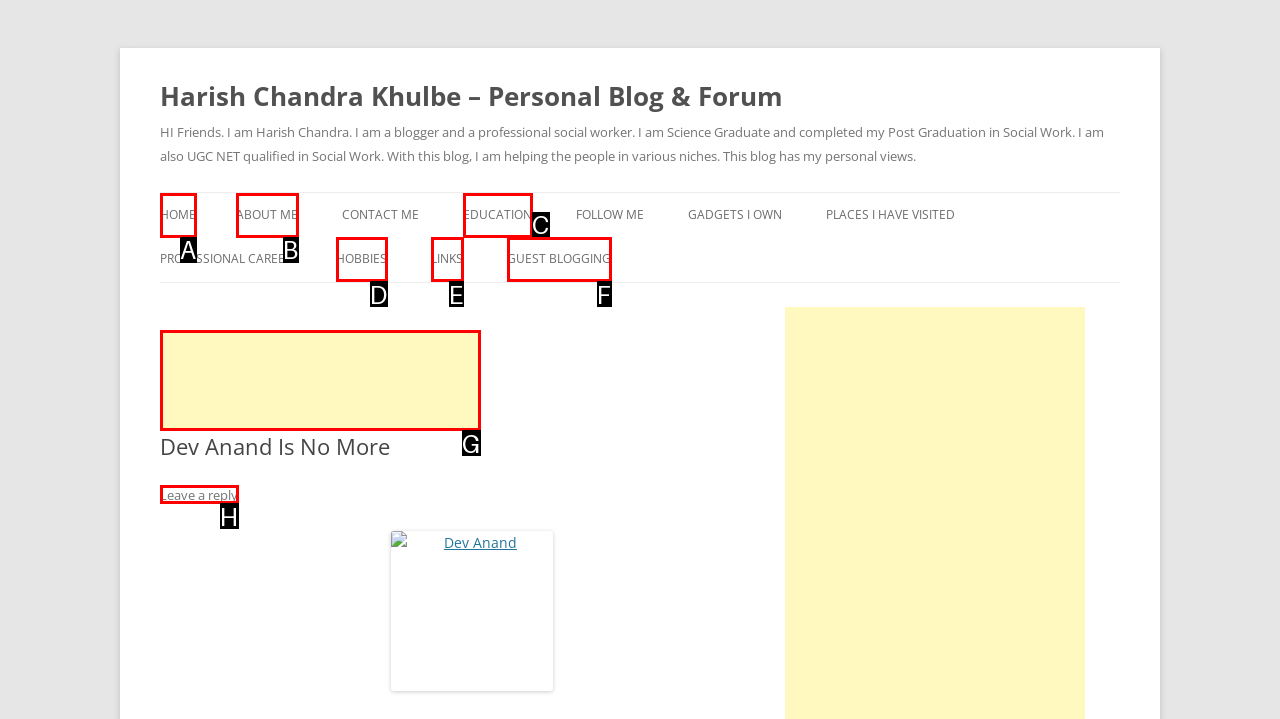Select the option that corresponds to the description: Leave a reply
Respond with the letter of the matching choice from the options provided.

H